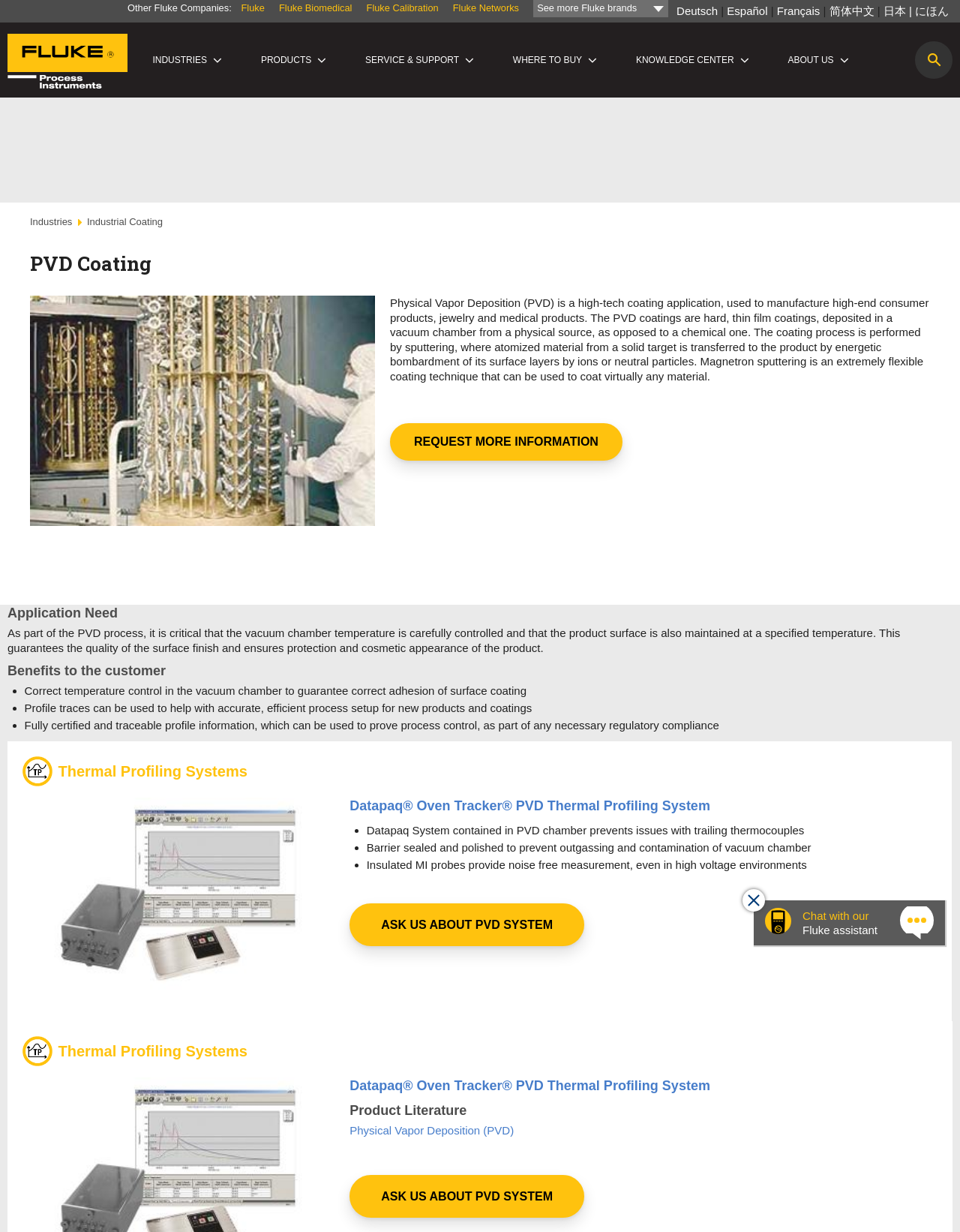Based on the image, provide a detailed response to the question:
What is the name of the thermal profiling system mentioned on the webpage?

The webpage mentions a thermal profiling system called Datapaq Oven Tracker PVD, which is used to monitor temperature in the vacuum chamber. This information is obtained from the section 'Thermal Profiling Systems'.